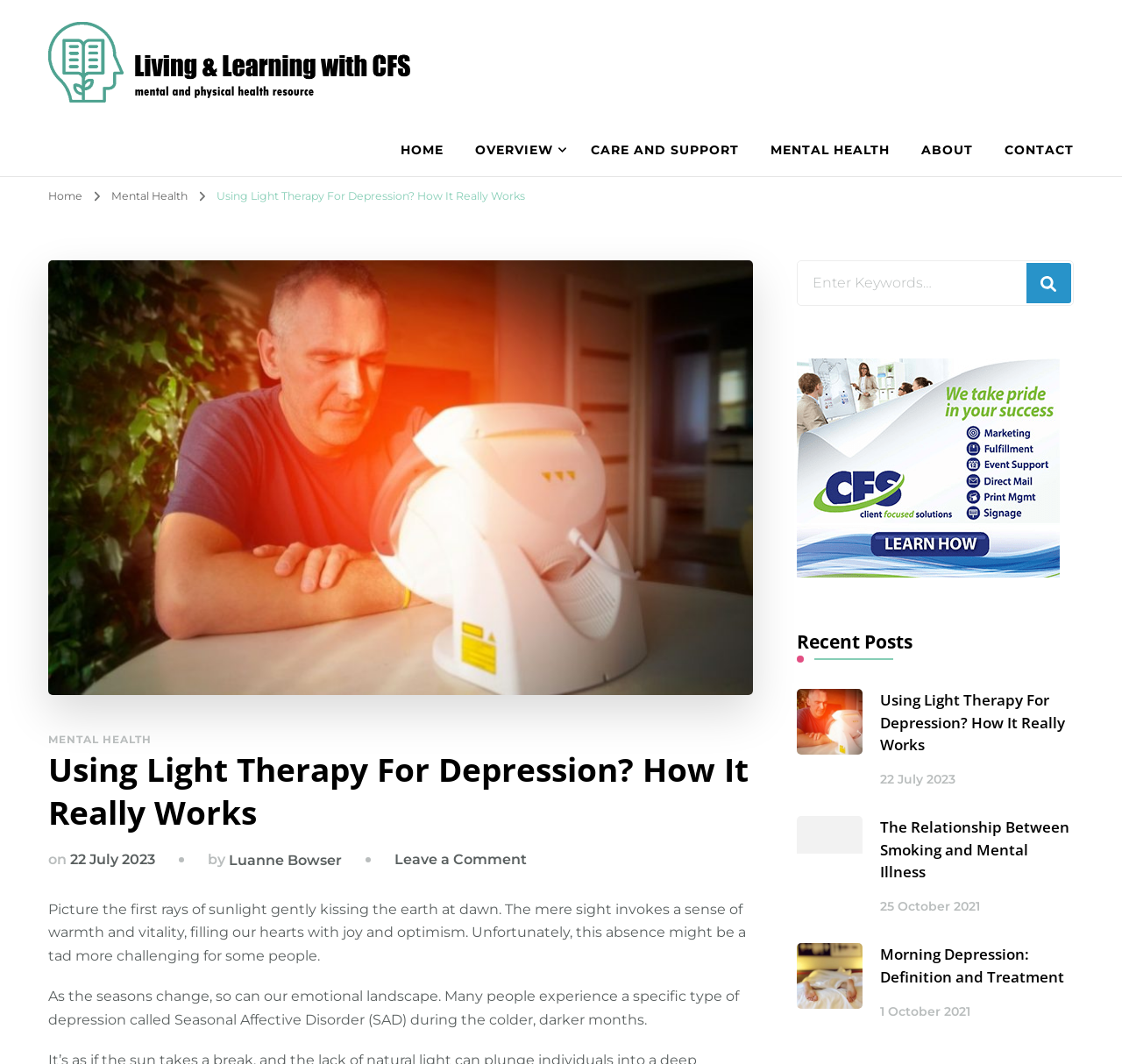What is the author of the article?
Please answer the question with a detailed response using the information from the screenshot.

The author of the article can be found by looking at the text 'by Luanne Bowser' which is located below the heading and above the main content of the article.